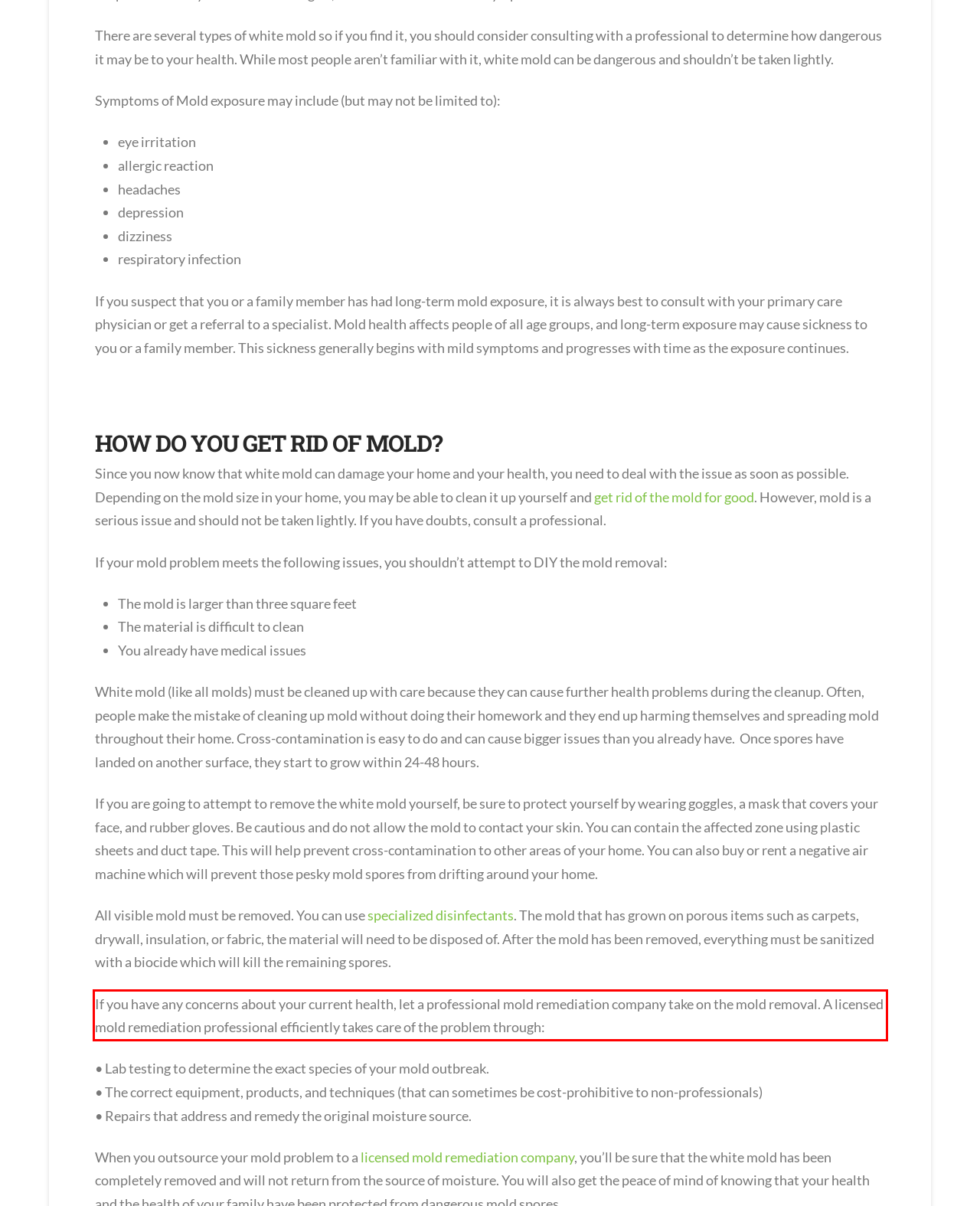Analyze the screenshot of a webpage where a red rectangle is bounding a UI element. Extract and generate the text content within this red bounding box.

If you have any concerns about your current health, let a professional mold remediation company take on the mold removal. A licensed mold remediation professional efficiently takes care of the problem through: